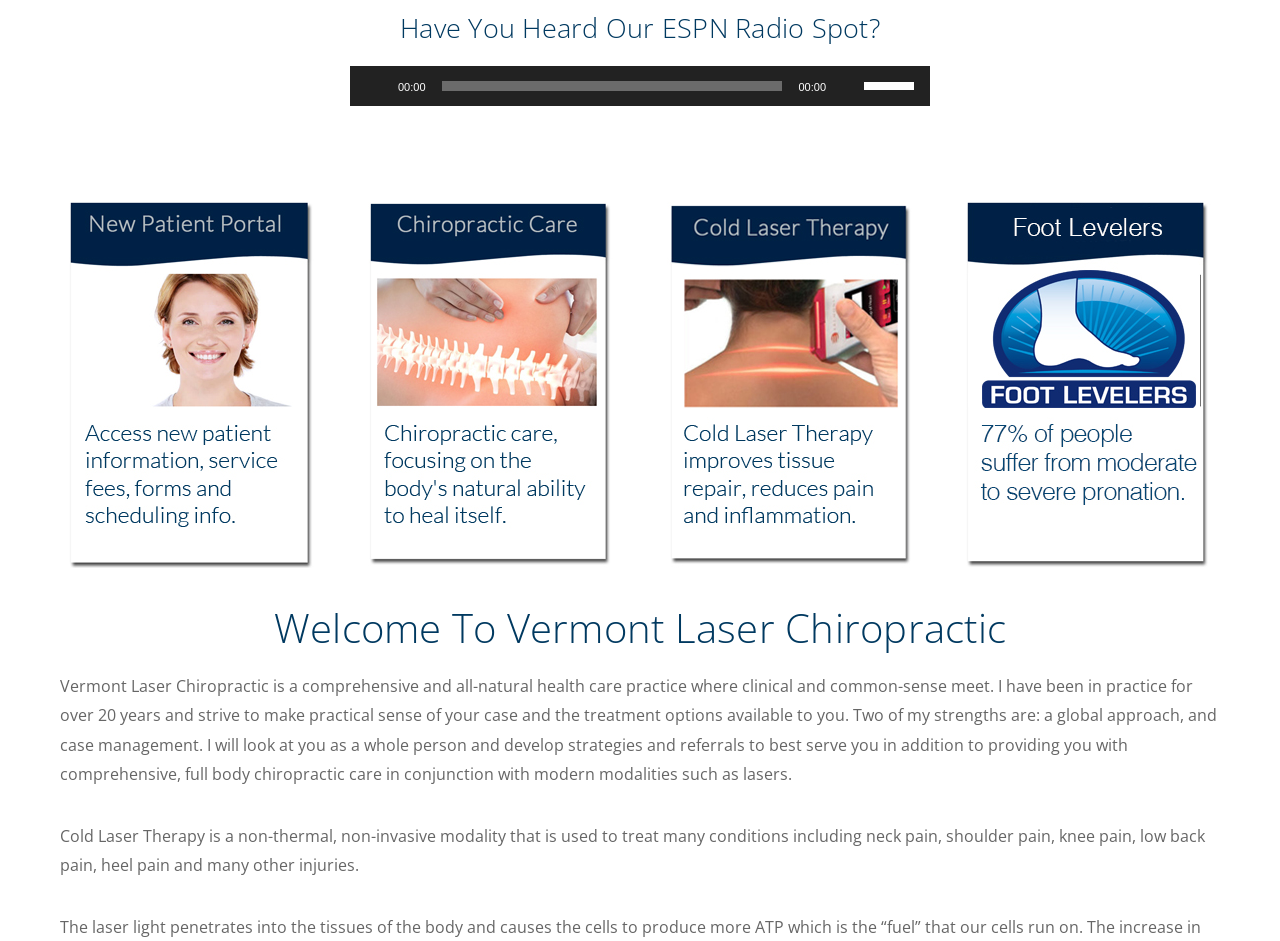Please determine the bounding box coordinates of the element to click in order to execute the following instruction: "Adjust the volume". The coordinates should be four float numbers between 0 and 1, specified as [left, top, right, bottom].

[0.675, 0.07, 0.719, 0.108]